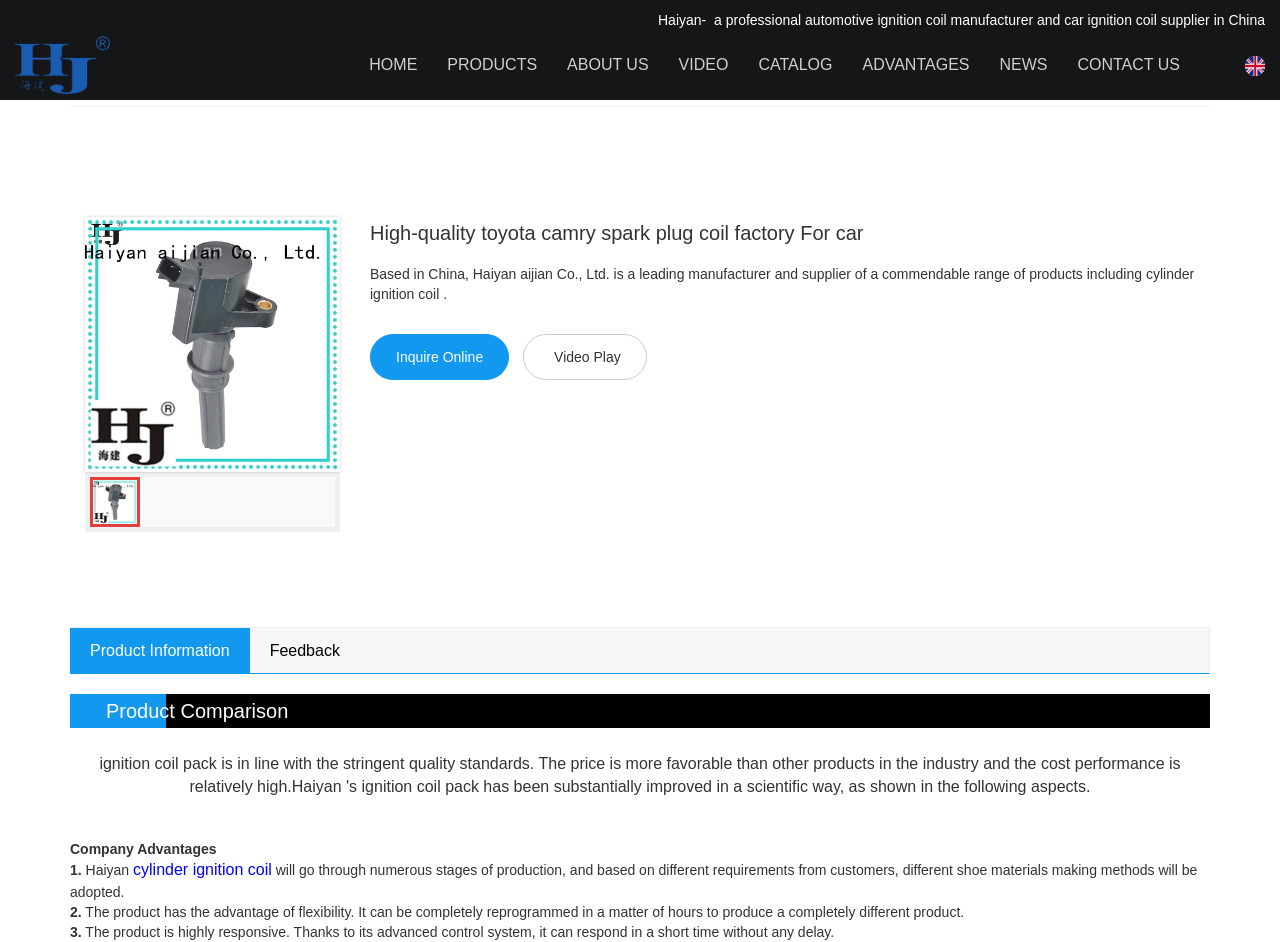Given the webpage screenshot and the description, determine the bounding box coordinates (top-left x, top-left y, bottom-right x, bottom-right y) that define the location of the UI element matching this description: AI - Page Sitemap

[0.138, 0.069, 0.23, 0.086]